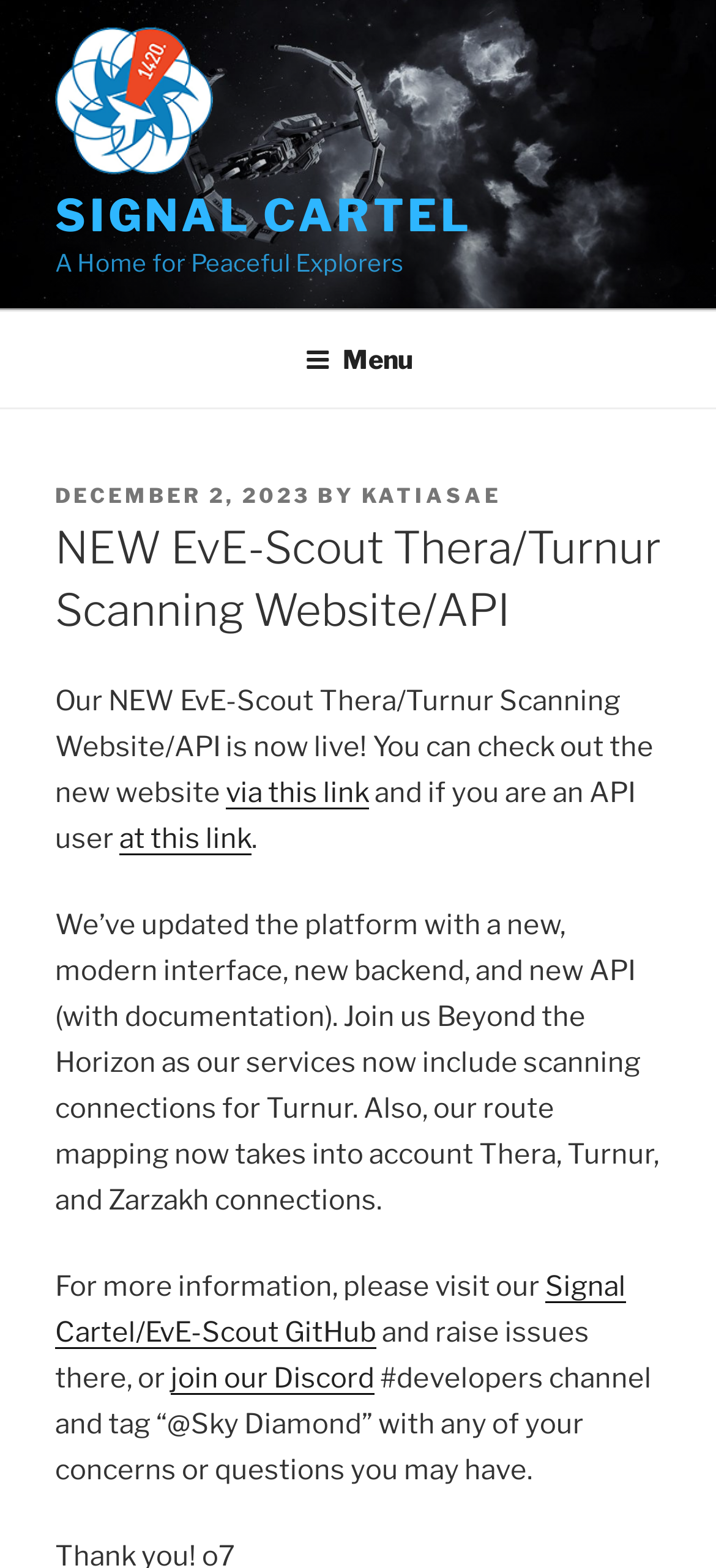Please determine the bounding box coordinates of the element's region to click for the following instruction: "Click the Signal Cartel logo".

[0.077, 0.018, 0.298, 0.111]